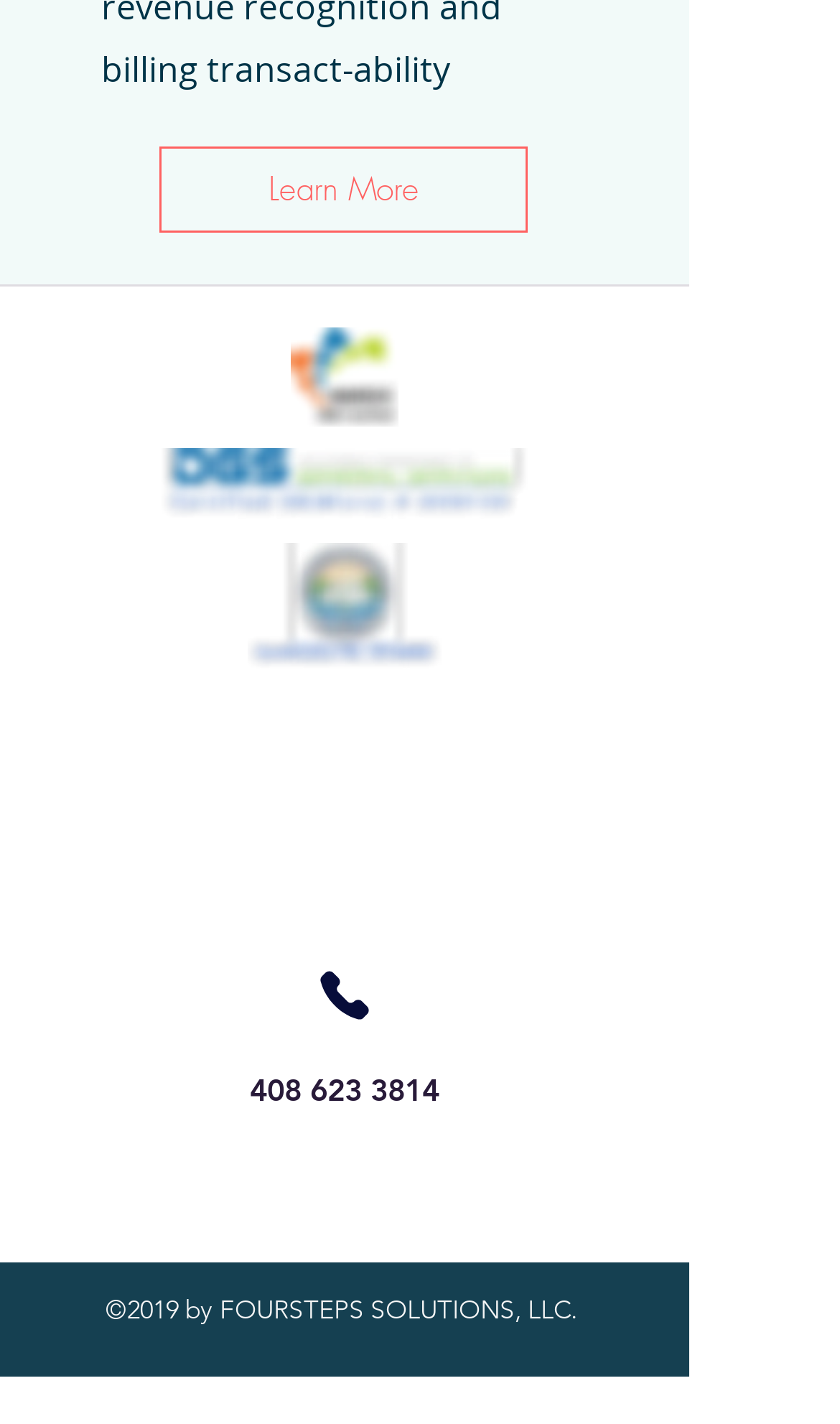Bounding box coordinates are to be given in the format (top-left x, top-left y, bottom-right x, bottom-right y). All values must be floating point numbers between 0 and 1. Provide the bounding box coordinate for the UI element described as: Phone

[0.256, 0.667, 0.564, 0.731]